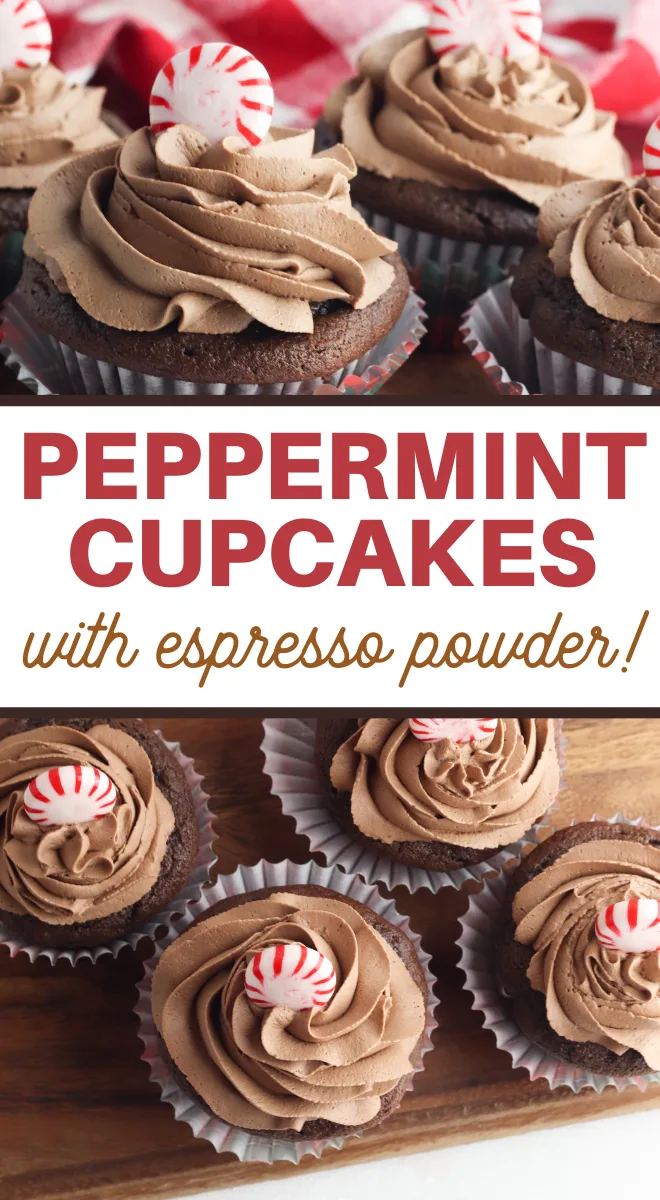Describe all the aspects of the image extensively.

Indulge in the delightful presentation of peppermint cupcakes topped with luscious chocolate frosting, adorned with playful peppermint candies. These charming treats boast a rich, dark chocolate base complemented by a hint of espresso powder, enhancing the overall flavor profile. The cupcakes are placed on a rustic wooden surface, beautifully arranged in white cupcake liners that highlight their inviting charm. A vibrant red and white striped backdrop adds a festive touch, making this image perfect for holiday baking inspiration.